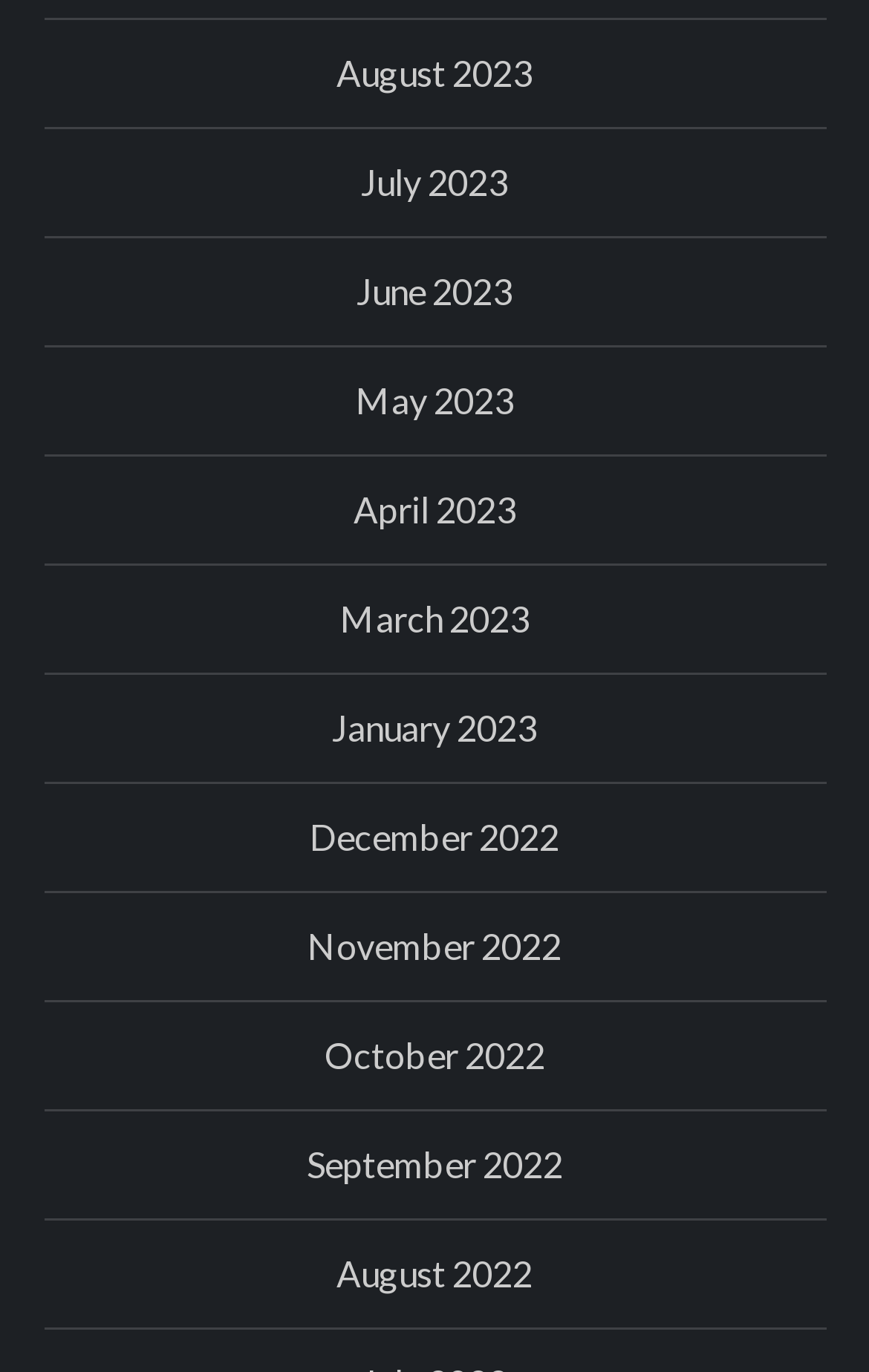Utilize the details in the image to give a detailed response to the question: What is the most recent month listed?

By examining the list of links, I noticed that the topmost link is 'August 2023', which suggests that it is the most recent month listed.